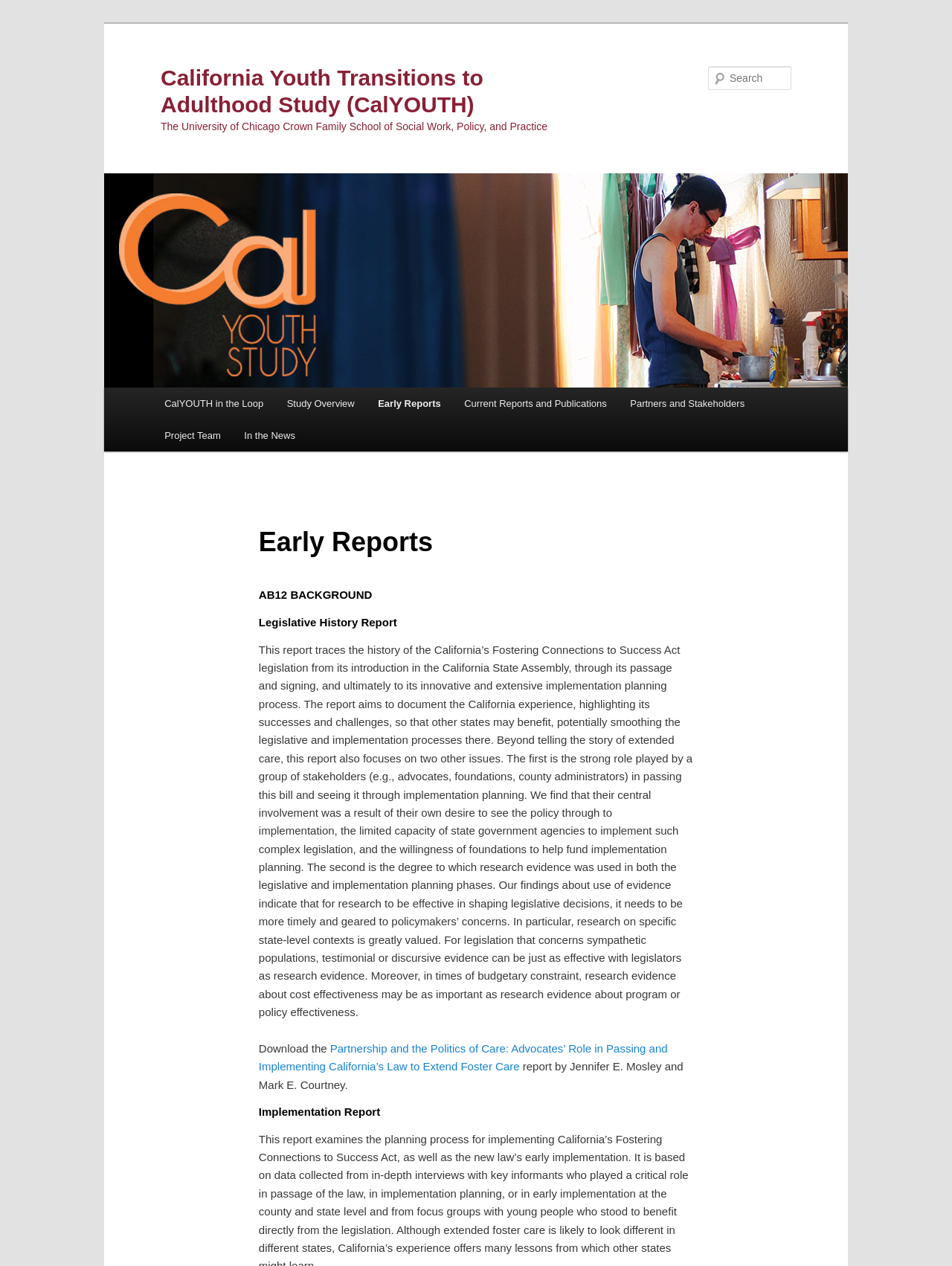Provide a short answer using a single word or phrase for the following question: 
What is the title of the report described in the webpage?

Legislative History Report